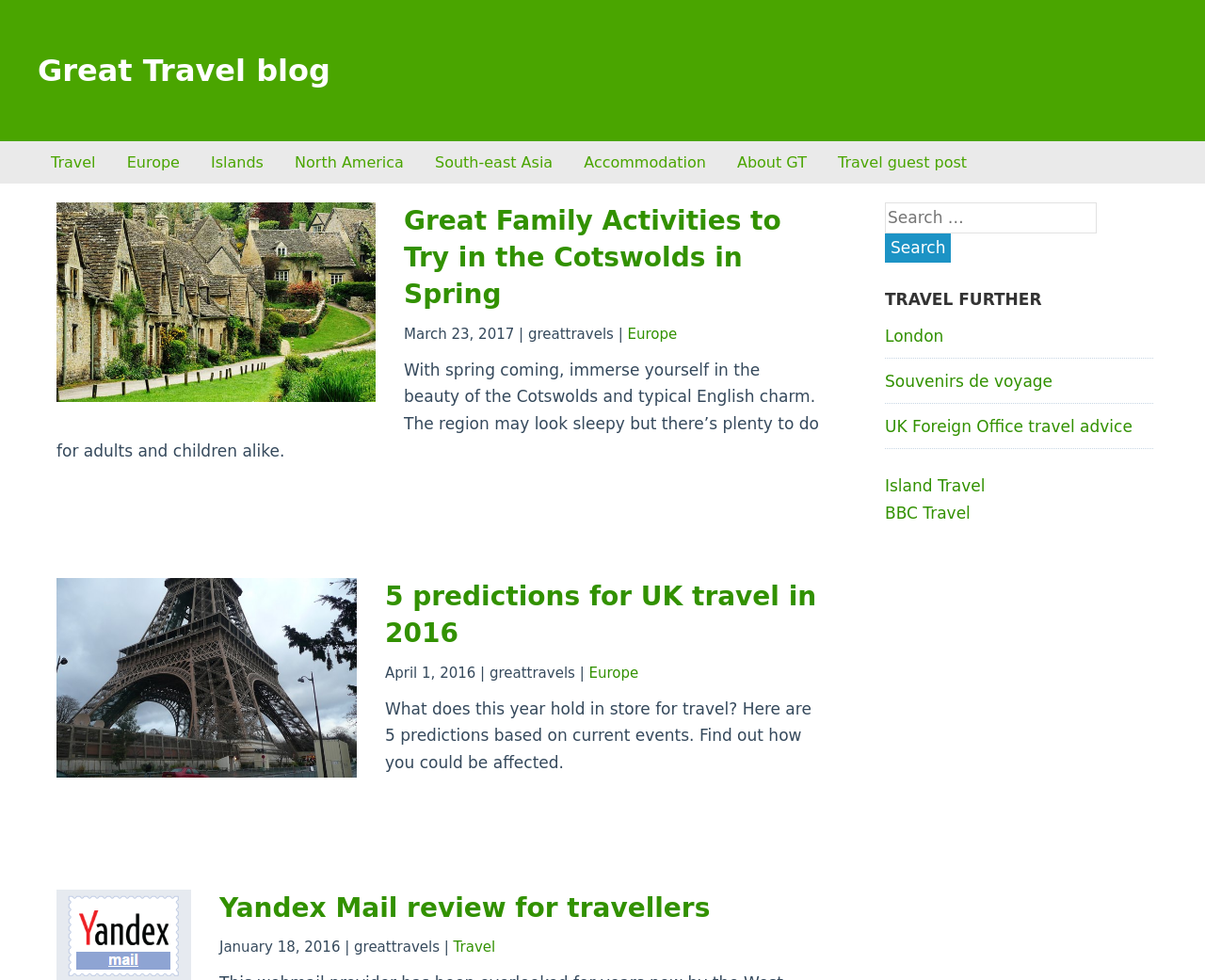What are the categories of travel destinations?
Please describe in detail the information shown in the image to answer the question.

The categories of travel destinations can be found in the links at the top of the page, which include Europe, Islands, North America, and South-east Asia.